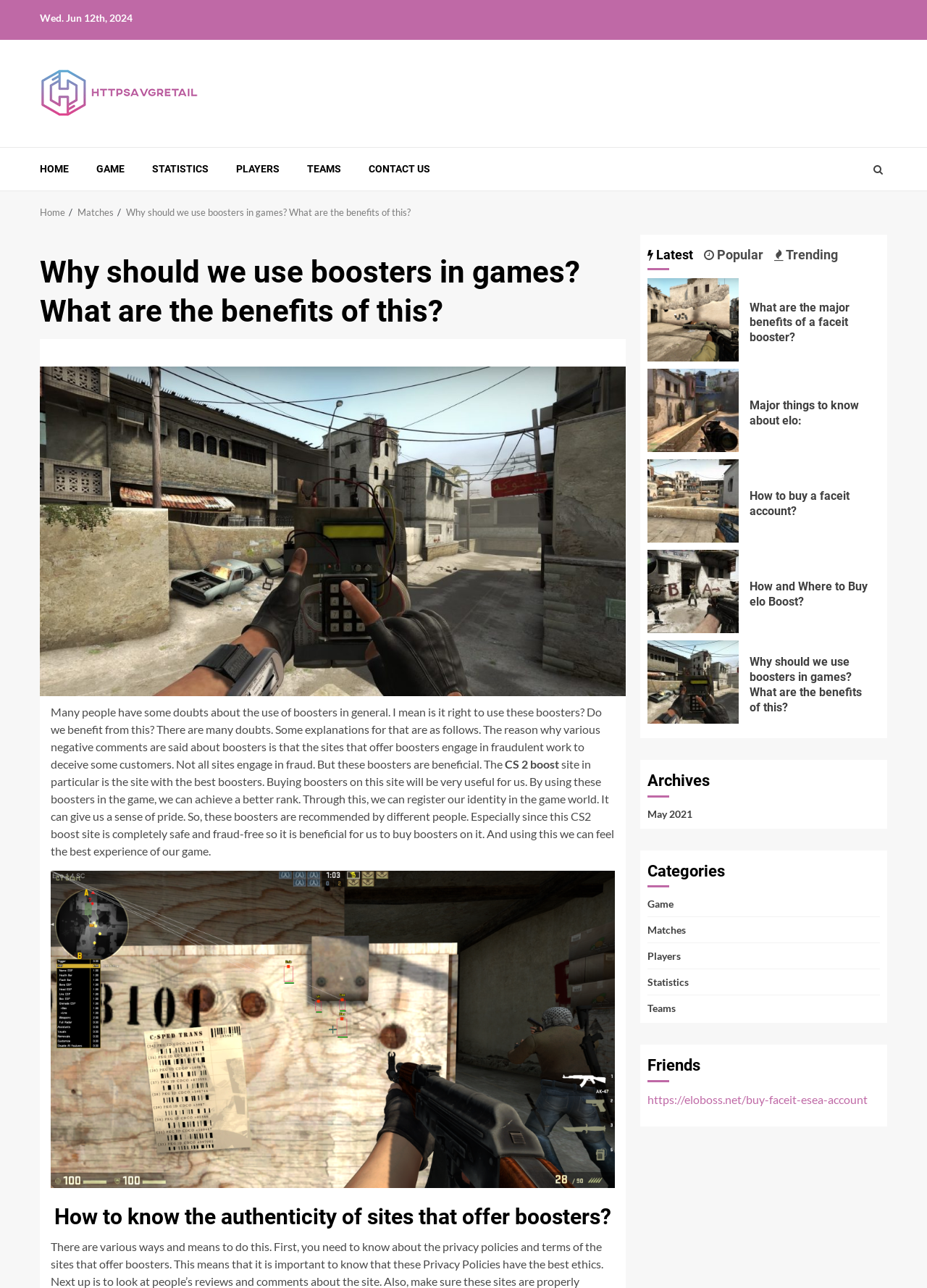Locate the bounding box coordinates of the clickable part needed for the task: "Read the article 'Why should we use boosters in games? What are the benefits of this?'".

[0.698, 0.497, 0.797, 0.562]